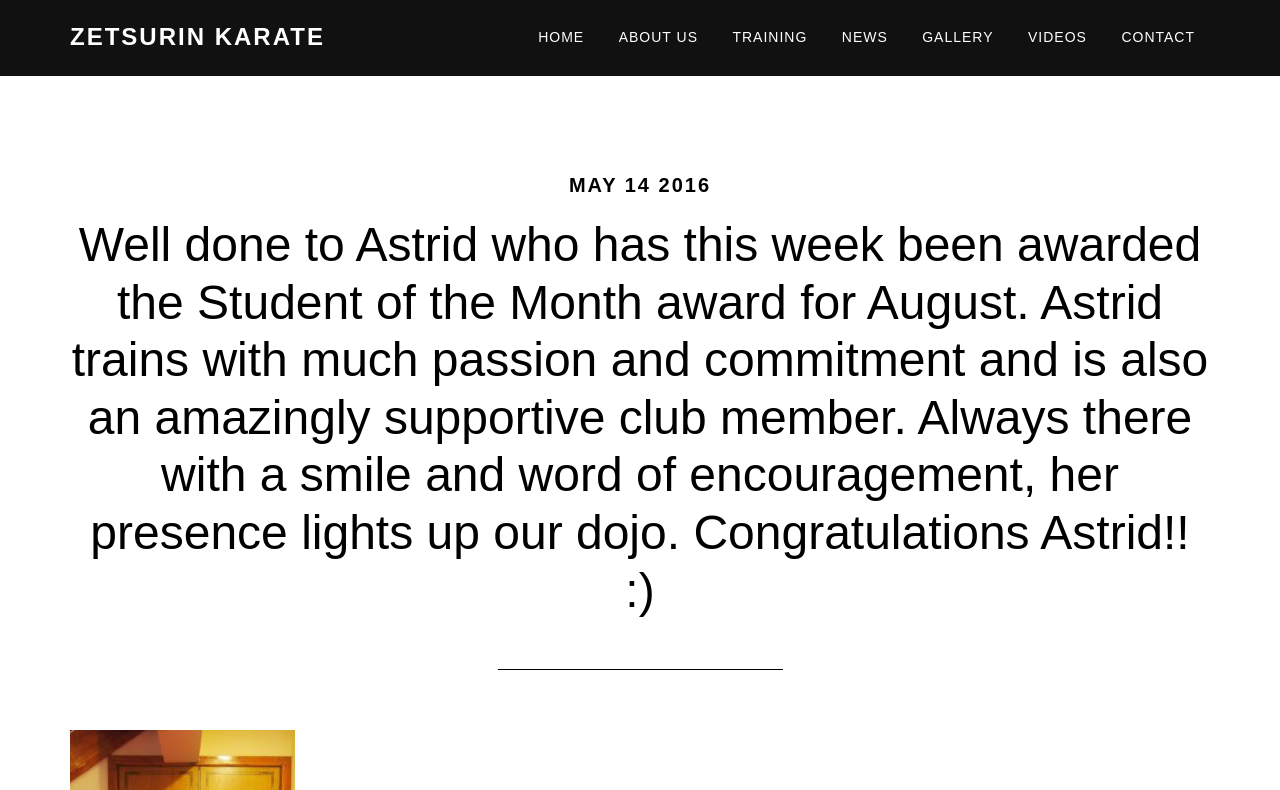What is the name of the karate club?
Offer a detailed and exhaustive answer to the question.

The question asks about the name of the karate club, which is mentioned in the main content of the webpage. The answer can be found at the end of the main content sentence, where it says '- Zetsurin Karate'.